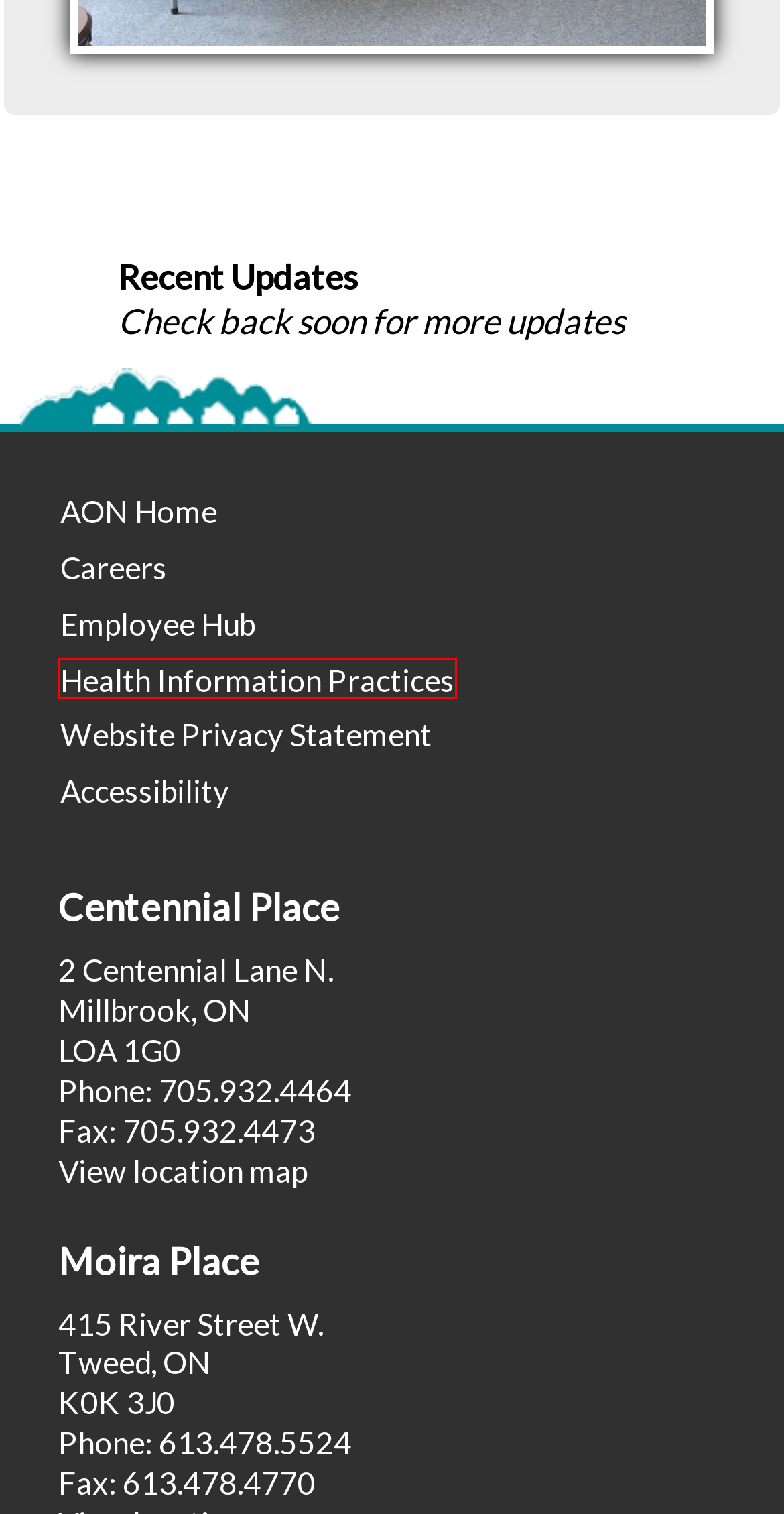Check out the screenshot of a webpage with a red rectangle bounding box. Select the best fitting webpage description that aligns with the new webpage after clicking the element inside the bounding box. Here are the candidates:
A. AON Long Term Care | Volunteers
B. Privacy Policy | AON Inc.
C. Our Commitment to Accessibility | AON Inc.
D. AON Long Term Care | Activities
E. AON Long Term Care | Features
F. Station-Place-LTC - Station Place LTC
G. AON Long Term Care
H. AON Long Term Care | Heritage Program

B